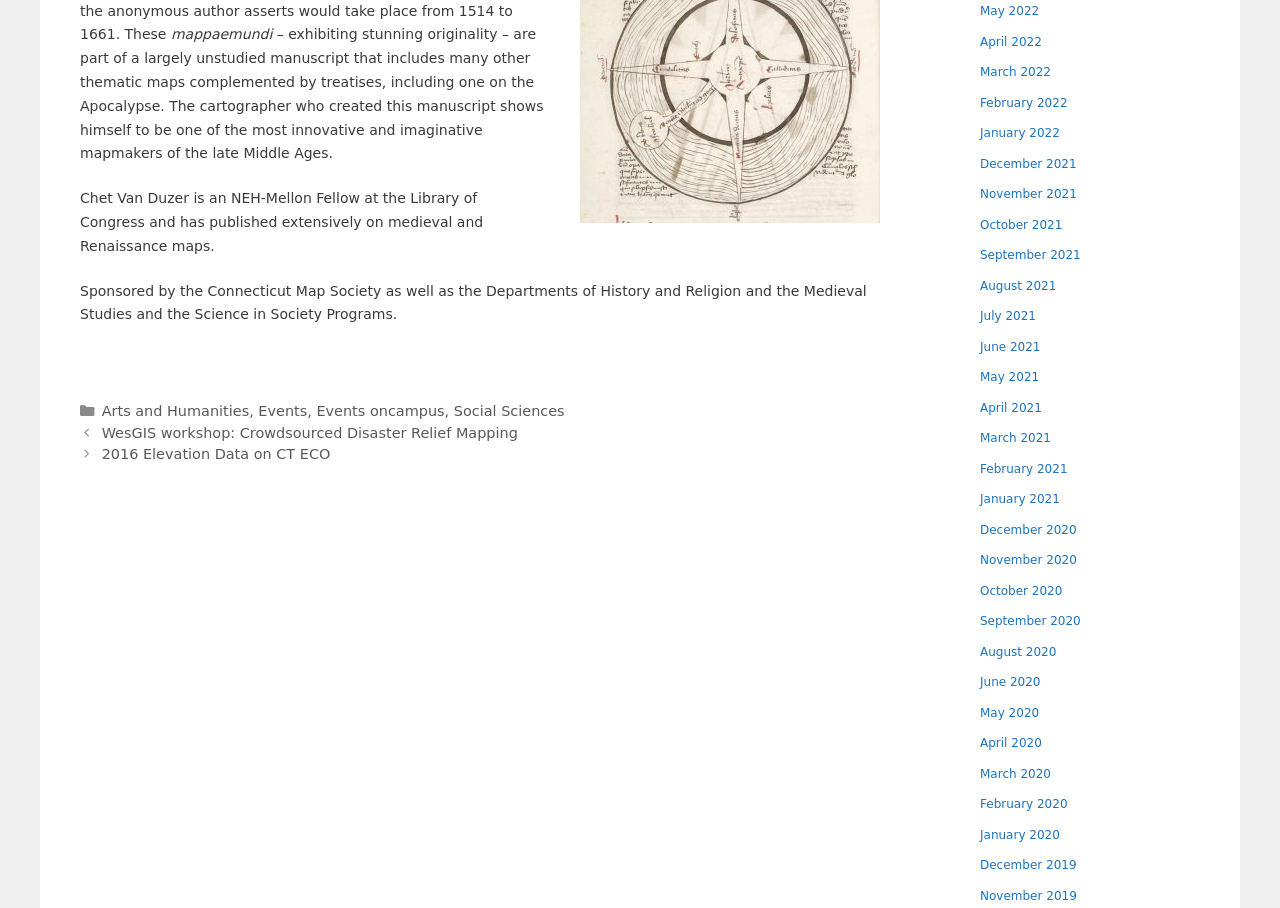Given the element description Orange, predict the bounding box coordinates for the UI element in the webpage screenshot. The format should be (top-left x, top-left y, bottom-right x, bottom-right y), and the values should be between 0 and 1.

None